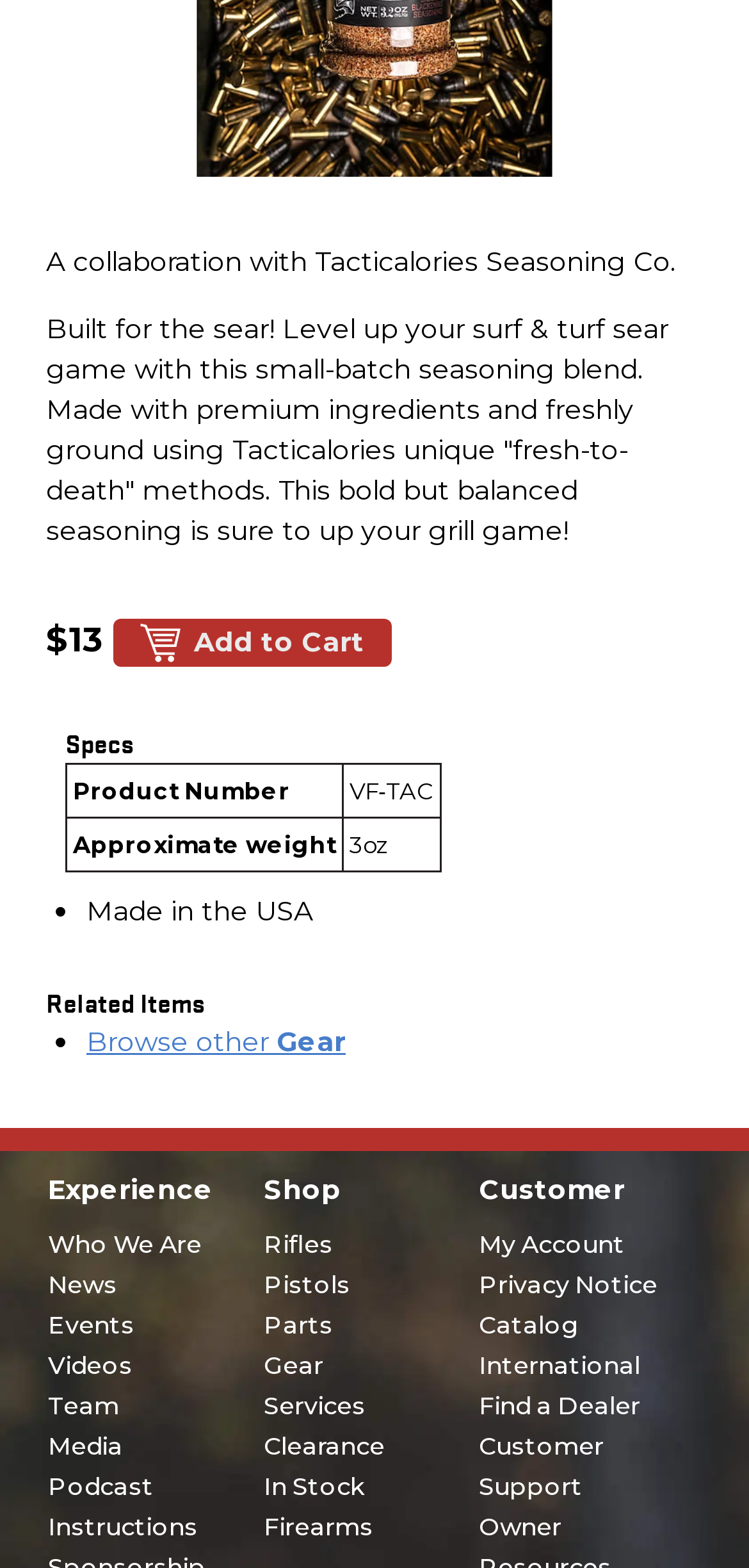Please specify the bounding box coordinates in the format (top-left x, top-left y, bottom-right x, bottom-right y), with values ranging from 0 to 1. Identify the bounding box for the UI component described as follows: FAQs

None